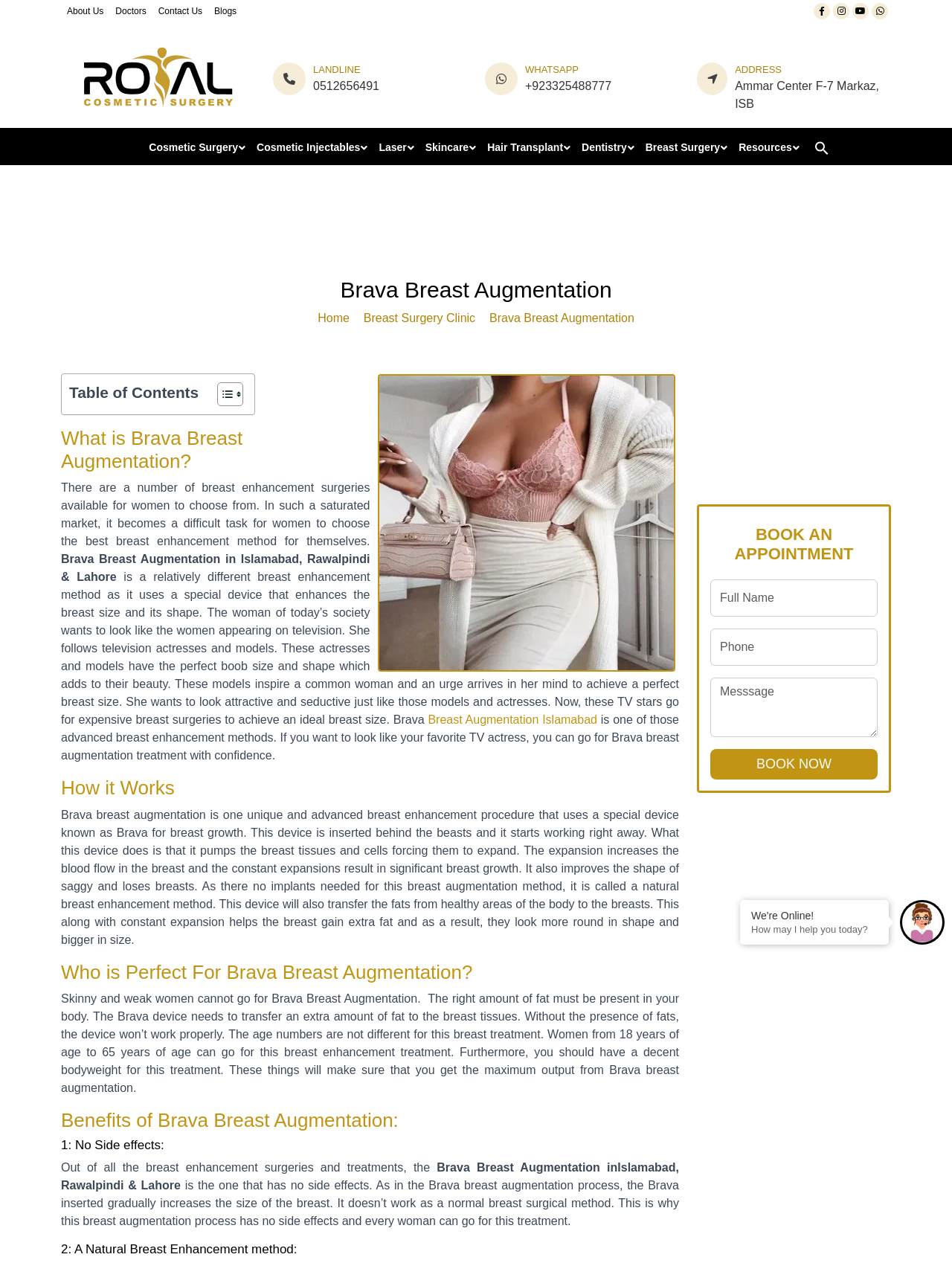Identify the bounding box coordinates of the clickable region required to complete the instruction: "Click on the 'About Us' link". The coordinates should be given as four float numbers within the range of 0 and 1, i.e., [left, top, right, bottom].

[0.07, 0.005, 0.109, 0.013]